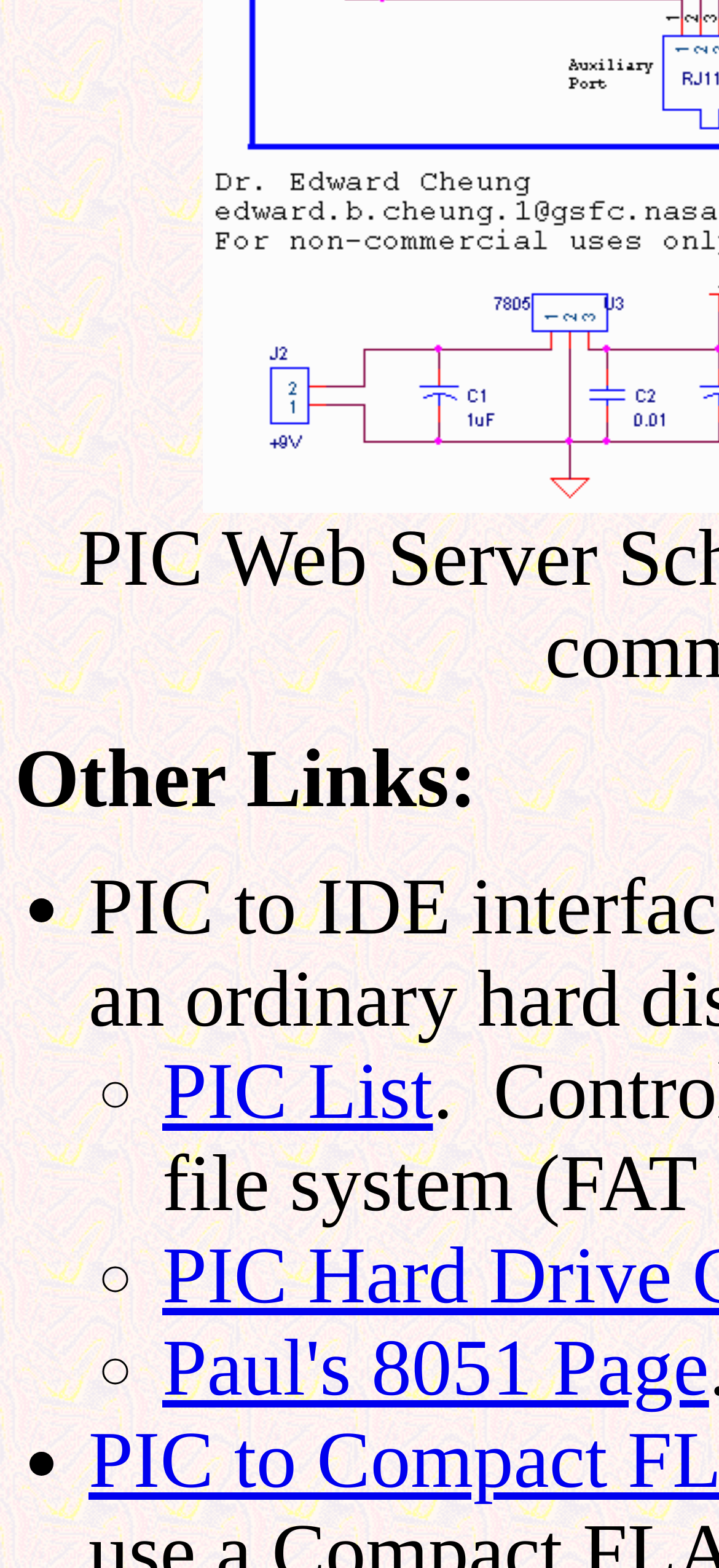How many list markers are there?
Using the image as a reference, answer the question with a short word or phrase.

4